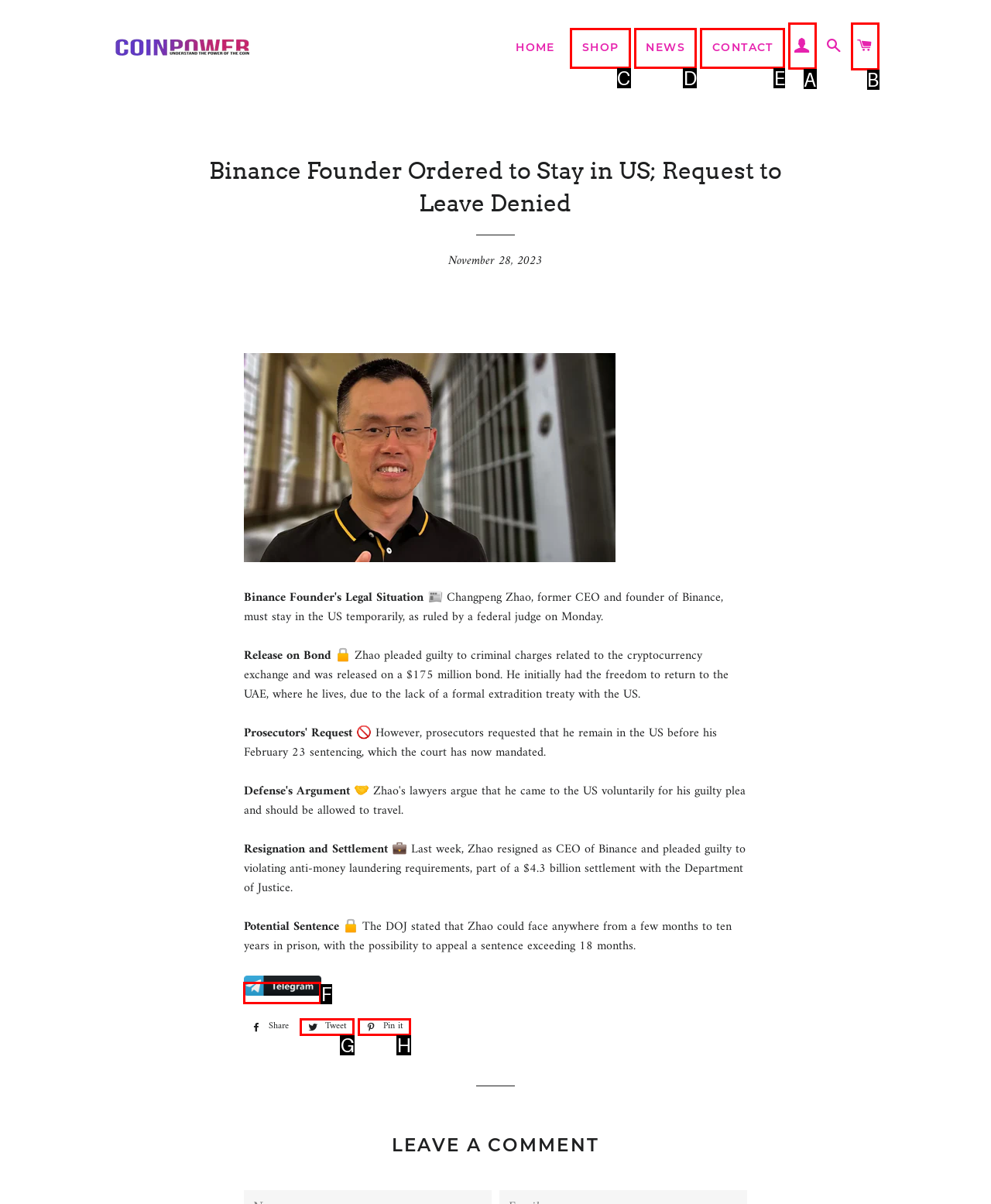Determine which element should be clicked for this task: View the CART
Answer with the letter of the selected option.

B